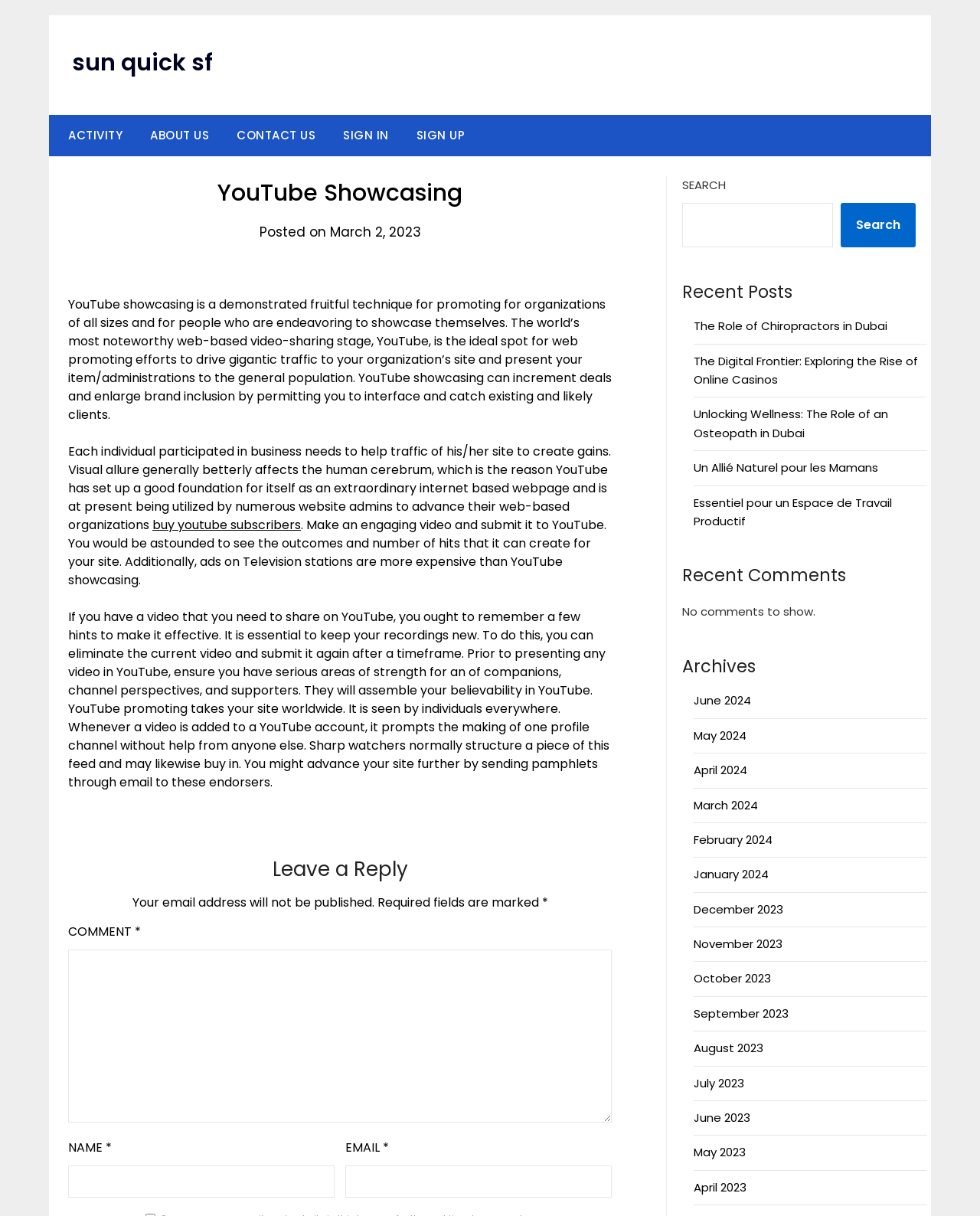Describe the entire webpage, focusing on both content and design.

This webpage is about YouTube showcasing and marketing. At the top, there are six links: "sun quick sf", "ACTIVITY", "ABOUT US", "CONTACT US", "SIGN IN", and "SIGN UP". Below these links, there is a header section with the title "YouTube Showcasing" and a subheading "Posted on March 2, 2023".

The main content of the page is divided into two sections. The left section contains a long article about the benefits of YouTube marketing, including increasing sales and brand awareness. The article also provides tips on how to make a successful YouTube video, such as keeping it fresh and engaging. There is a link to "buy youtube subscribers" within the article.

The right section has several sections, including a search bar, recent posts, recent comments, and archives. The recent posts section lists five article titles, including "The Role of Chiropractors in Dubai" and "The Digital Frontier: Exploring the Rise of Online Casinos". The recent comments section indicates that there are no comments to show. The archives section lists 12 months, from June 2024 to March 2023, with links to each month.

At the bottom of the page, there is a comment section where users can leave a reply. The section includes fields for name, email, and comment, with a "COMMENT" button to submit the reply.